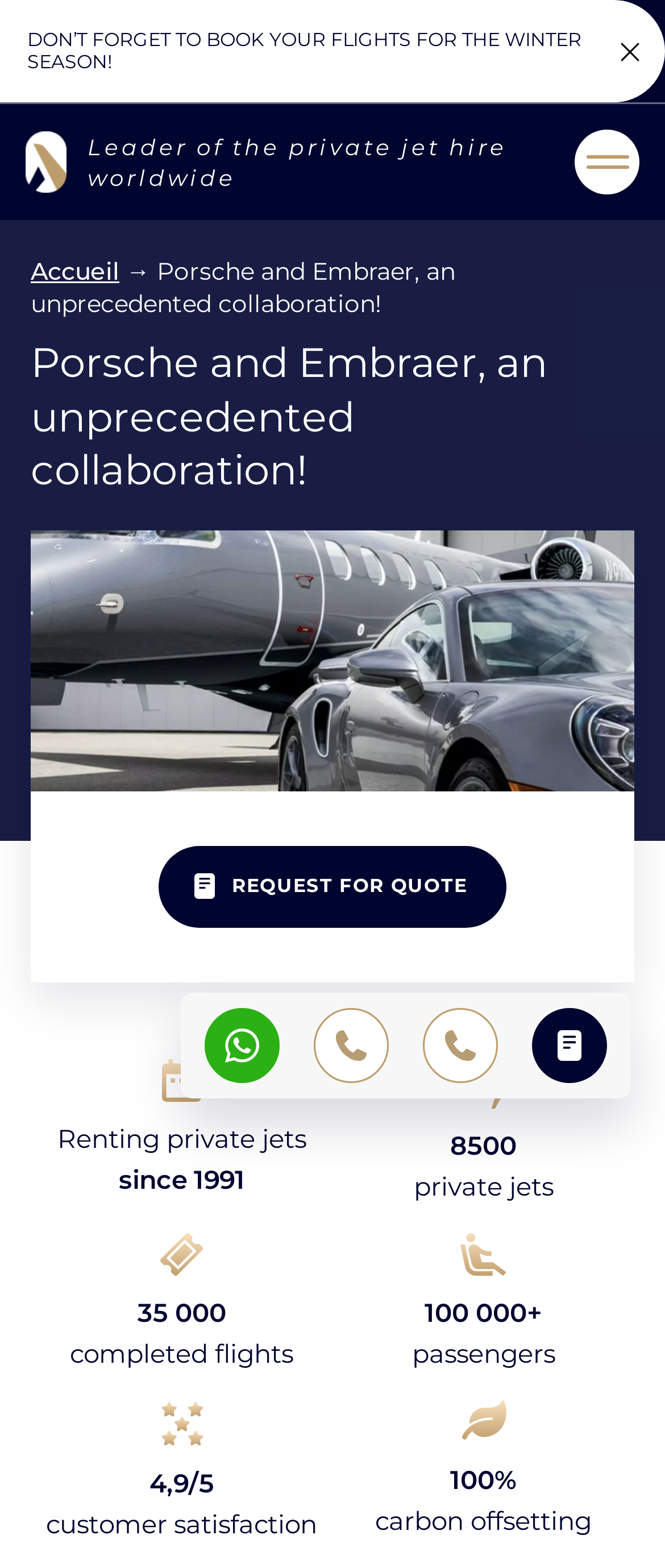Can you specify the bounding box coordinates for the region that should be clicked to fulfill this instruction: "Call AeroAffaires".

[0.472, 0.643, 0.585, 0.691]